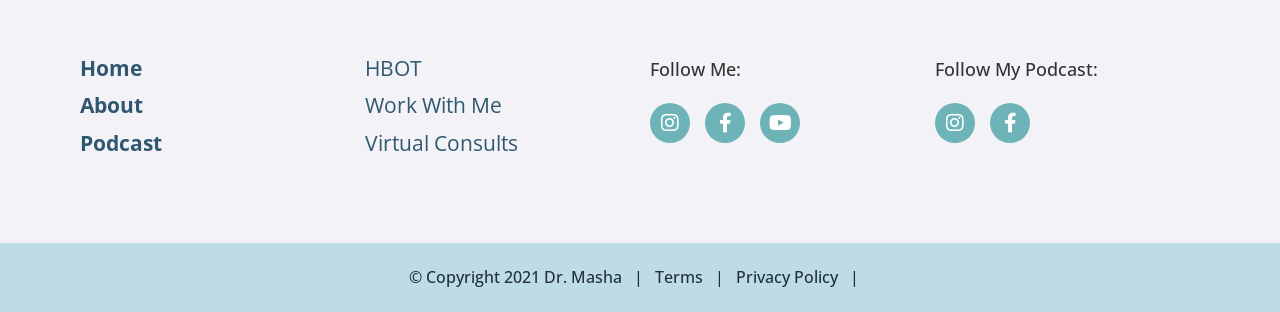Please determine the bounding box coordinates of the element's region to click in order to carry out the following instruction: "Click on Home". The coordinates should be four float numbers between 0 and 1, i.e., [left, top, right, bottom].

[0.062, 0.18, 0.27, 0.261]